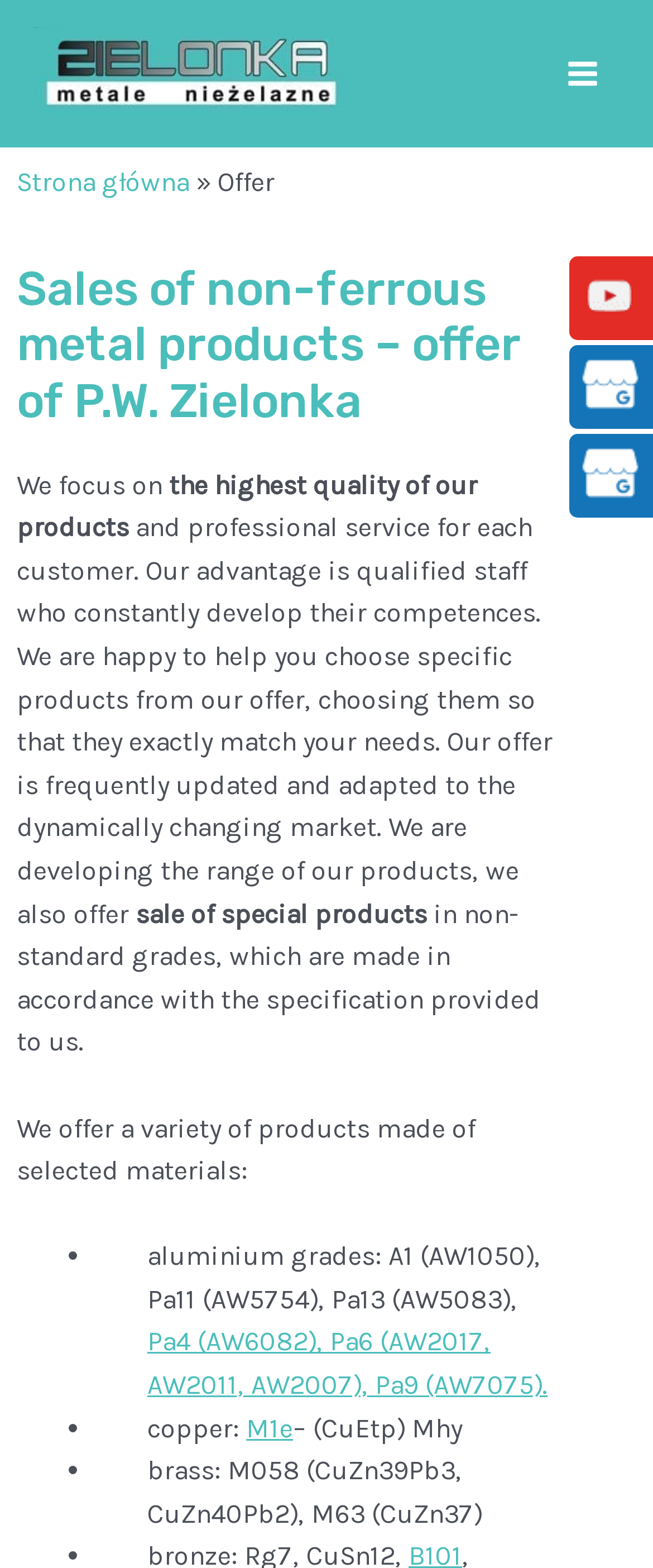Create an in-depth description of the webpage, covering main sections.

The webpage is about the sales of non-ferrous metal products, specifically aluminium, copper, brass, and bronze, offered by P.W. Zielonka. At the top left corner, there is a logo of P.W. Zielonka, accompanied by an image of the same logo. On the top right corner, there is a main menu button with an image of three horizontal lines.

Below the logo, there is a heading that reads "Sales of non-ferrous metal products – offer of P.W. Zielonka". Following this heading, there is a paragraph of text that explains the company's focus on high-quality products and professional service. The text also mentions the company's advantage of having qualified staff who constantly develop their competences.

Further down, there is a section that describes the company's offer, including the sale of special products in non-standard grades. This section is divided into three parts, each describing a different type of product: aluminium grades, copper, and brass. Each part has a list of specific products, with some of them being links to more information.

At the bottom right corner, there are three links to the company's social media profiles: YouTube, Google My Business, and another Google My Business link. Each link has an accompanying image of the respective social media platform's logo.